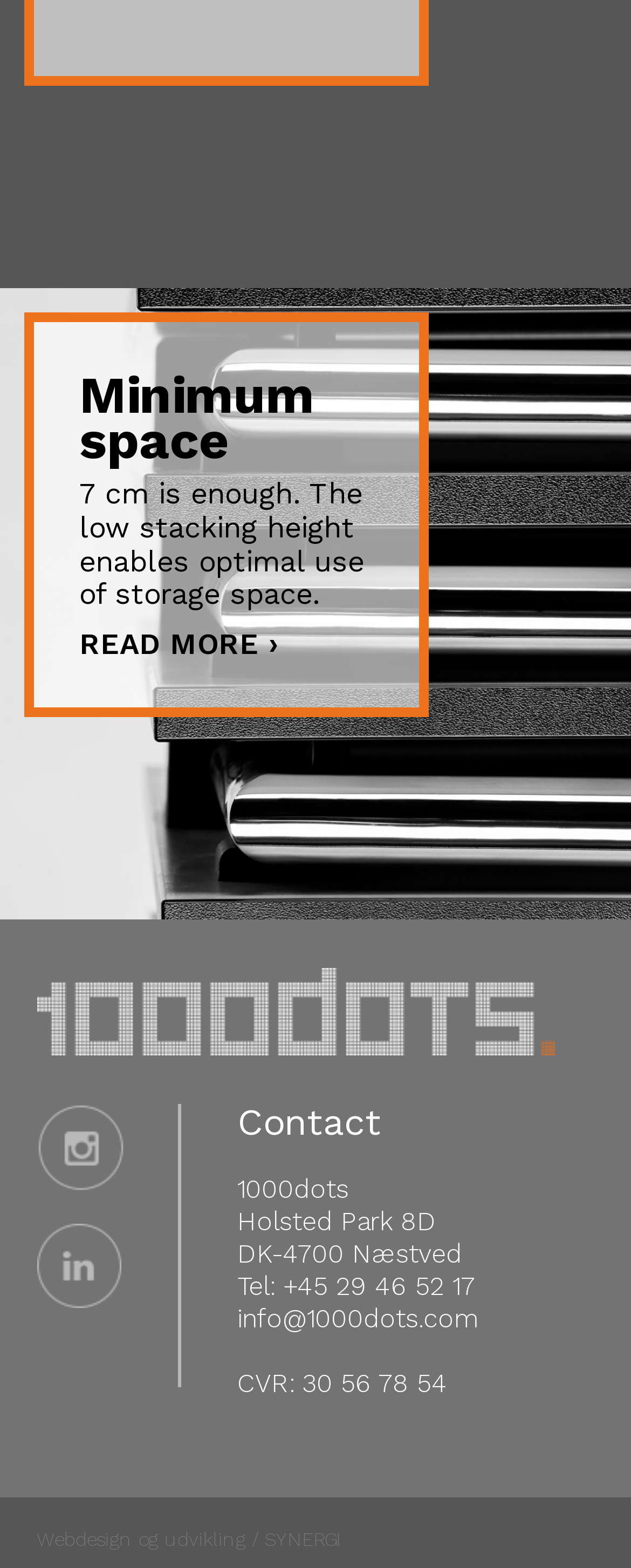Locate the bounding box of the UI element described in the following text: "info@1000dots.com".

[0.376, 0.831, 0.758, 0.851]